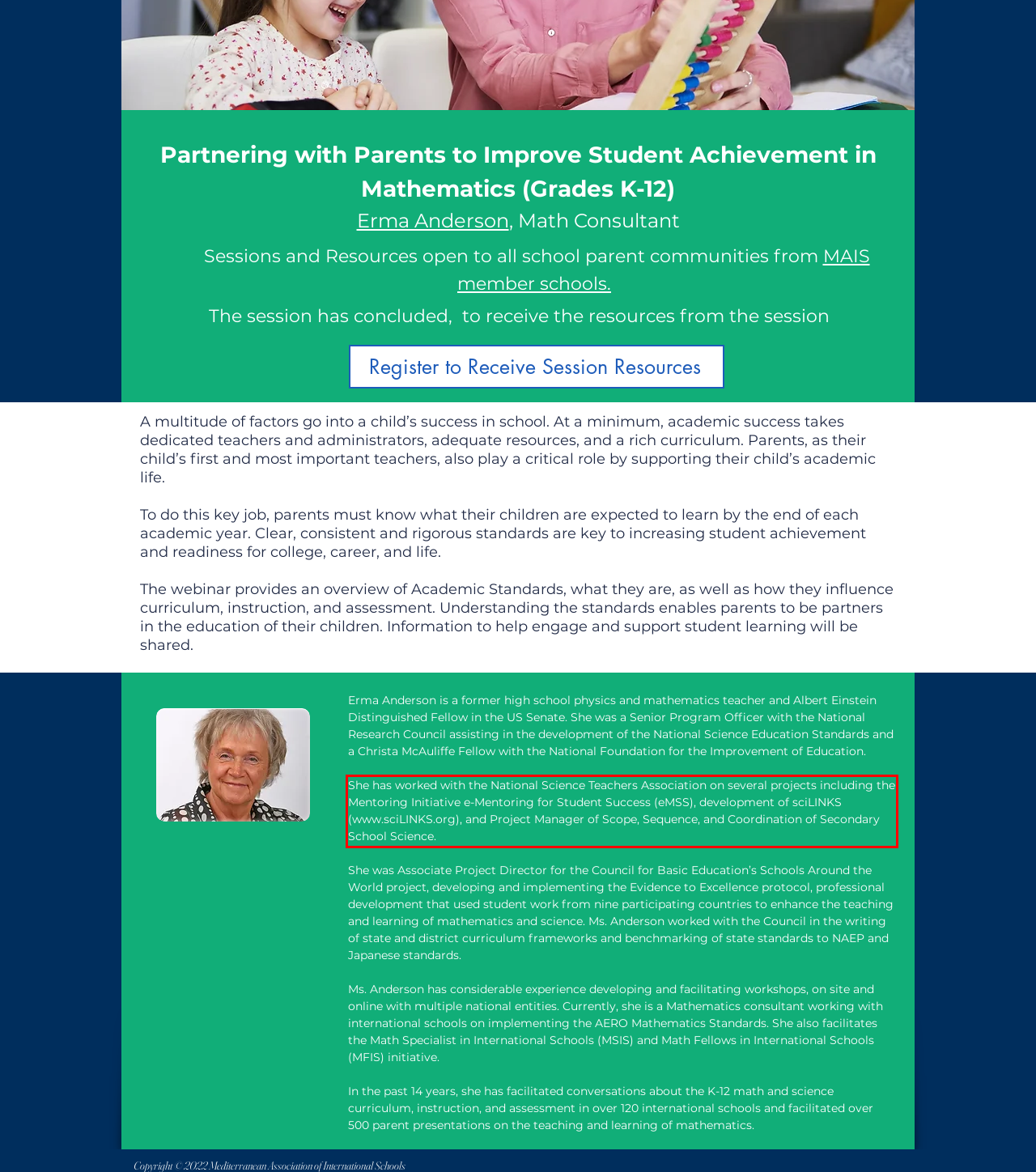Identify the text inside the red bounding box on the provided webpage screenshot by performing OCR.

She has worked with the National Science Teachers Association on several projects including the Mentoring Initiative e-Mentoring for Student Success (eMSS), development of sciLINKS (www.sciLINKS.org), and Project Manager of Scope, Sequence, and Coordination of Secondary School Science.